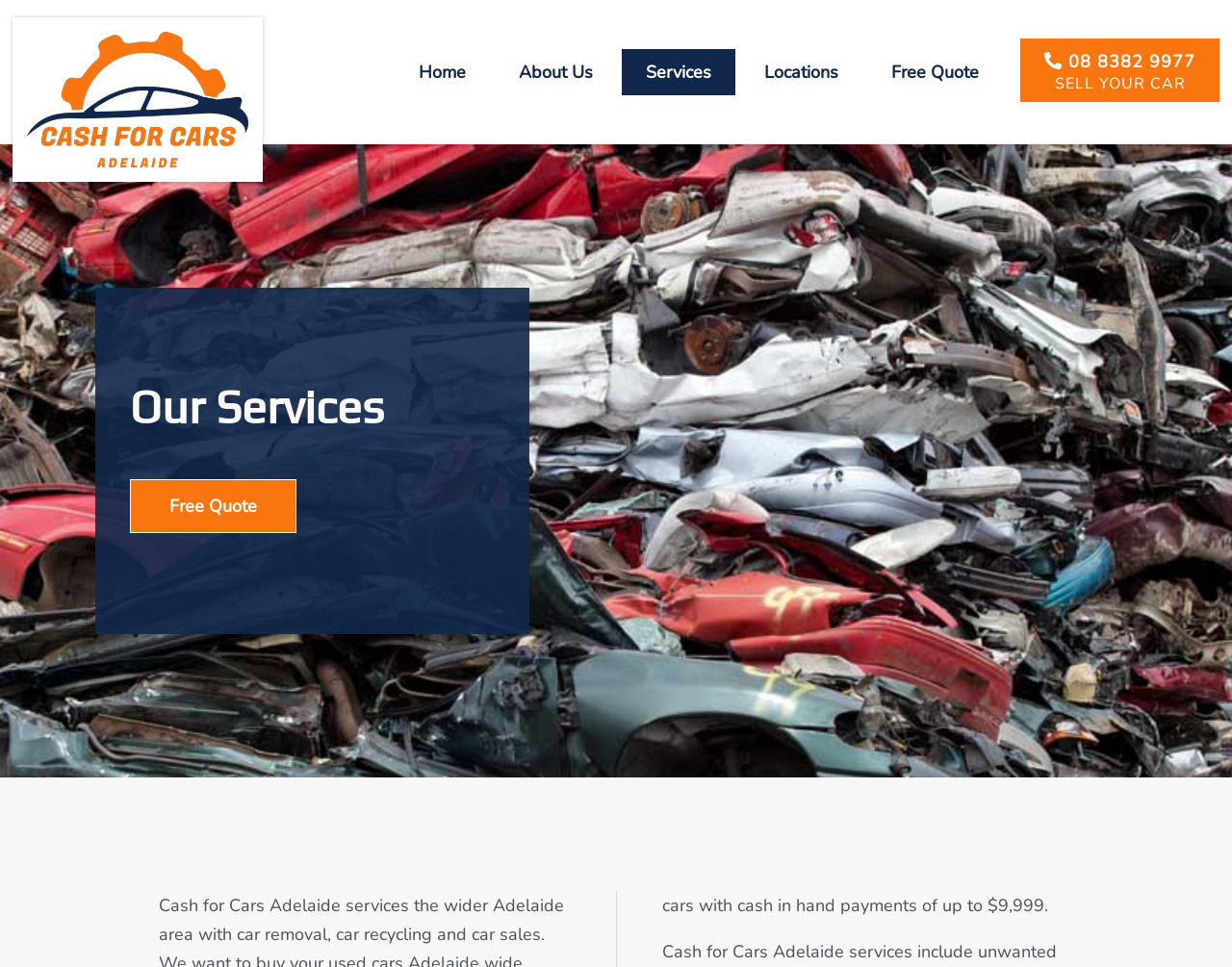Locate the bounding box coordinates of the clickable region to complete the following instruction: "Click Cash For Cars Adelaide link."

[0.022, 0.09, 0.201, 0.114]